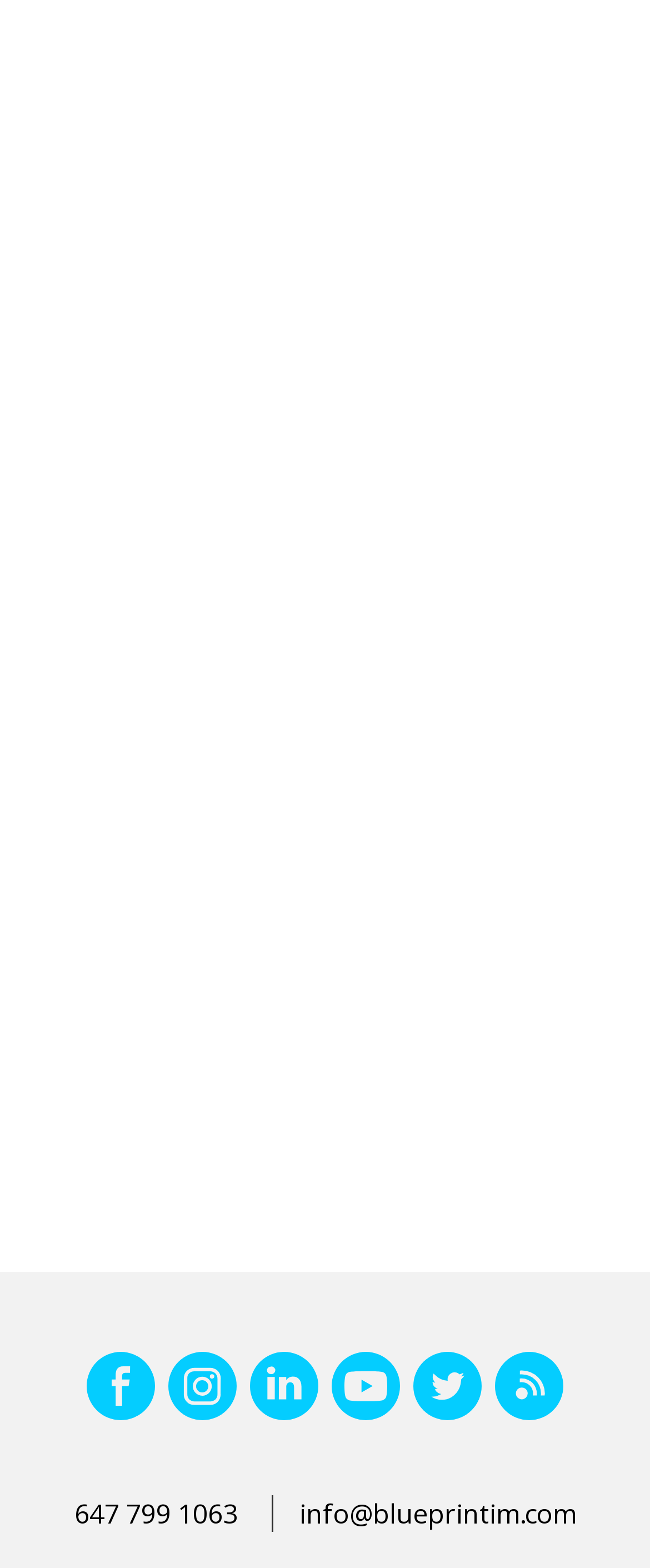From the webpage screenshot, predict the bounding box coordinates (top-left x, top-left y, bottom-right x, bottom-right y) for the UI element described here: .cls-1{fill:#04cdff;fill-rule:evenodd;}

[0.133, 0.888, 0.249, 0.911]